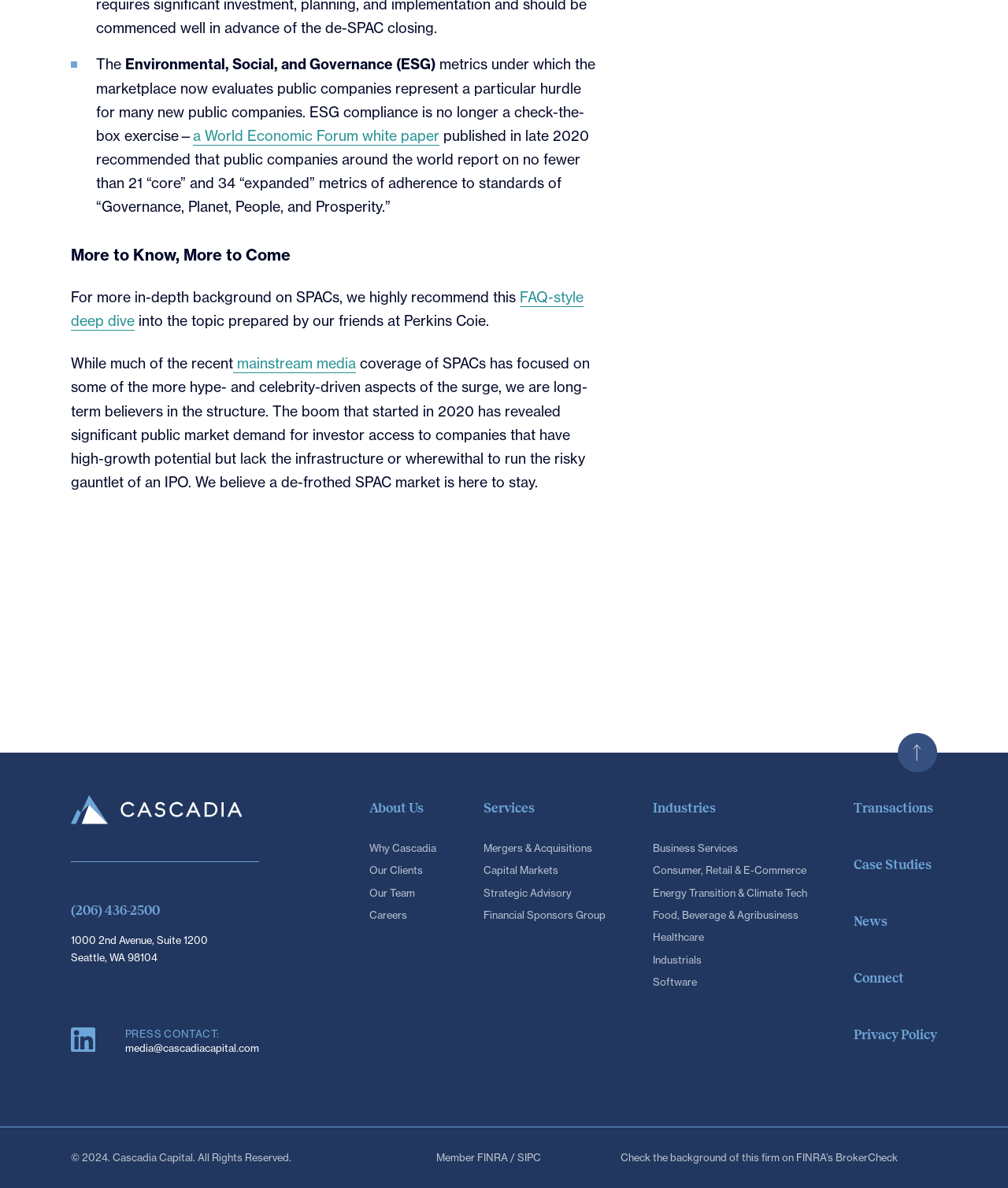What is the purpose of the link 'Back to Top'?
Respond to the question with a well-detailed and thorough answer.

The purpose of the link 'Back to Top' can be inferred by its position at the bottom of the webpage and its description. It is likely that clicking this link will scroll the user back to the top of the webpage.